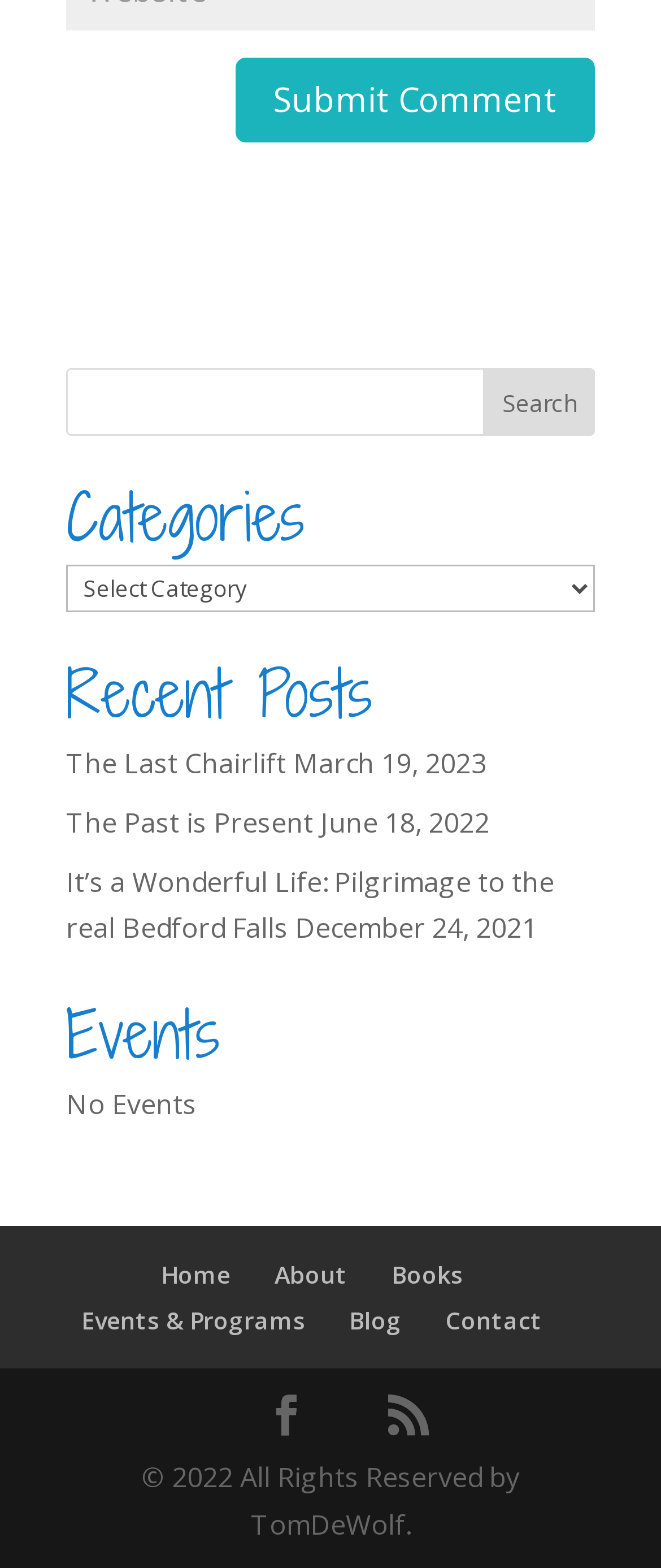How many navigation links are available?
Offer a detailed and exhaustive answer to the question.

The webpage has a navigation section at the bottom which lists several links, including 'Home', 'About', 'Books', 'Events & Programs', 'Blog', and 'Contact'. There are a total of 7 navigation links available.